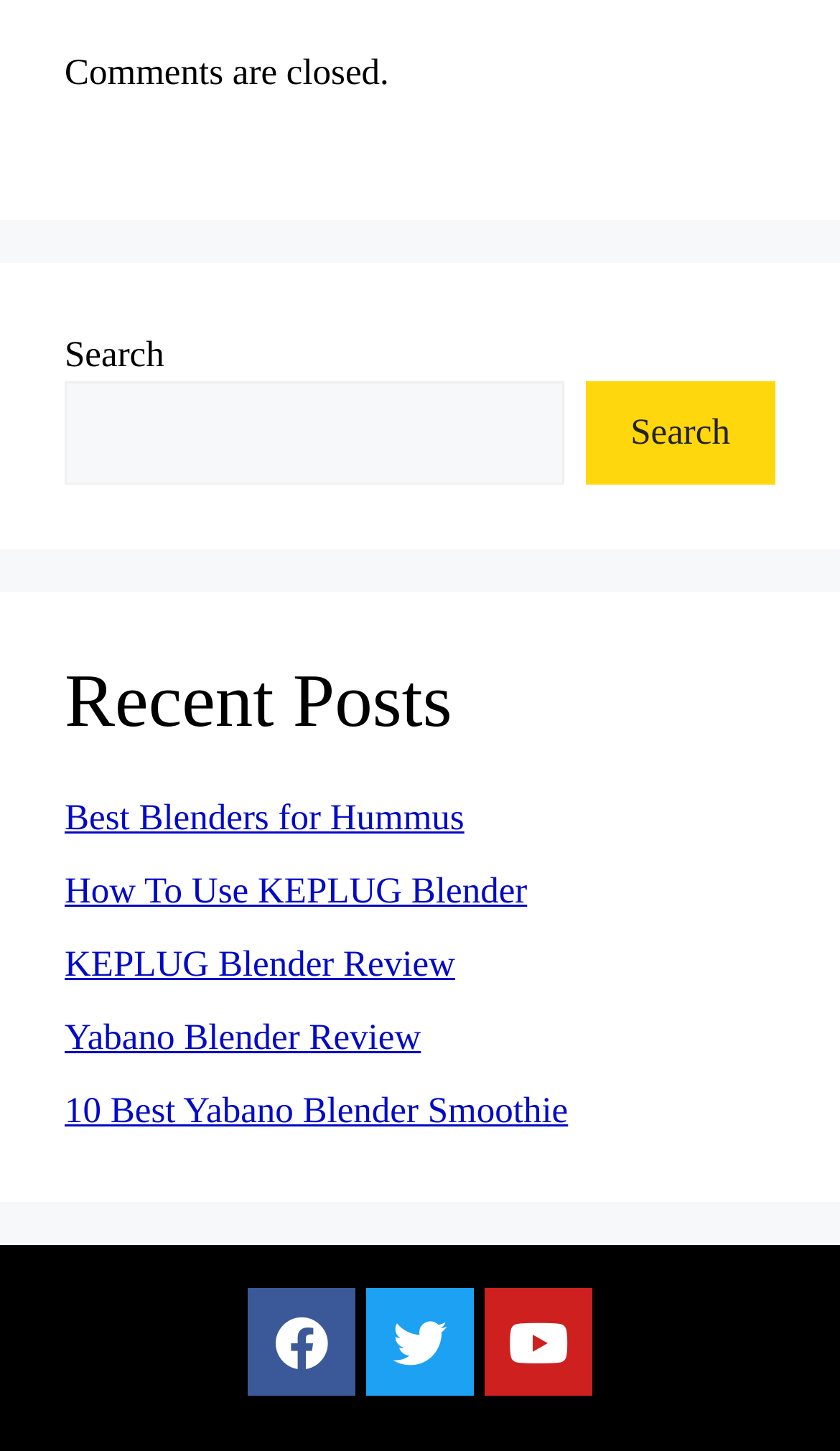Please locate the bounding box coordinates of the element that needs to be clicked to achieve the following instruction: "View the author's profile". The coordinates should be four float numbers between 0 and 1, i.e., [left, top, right, bottom].

None